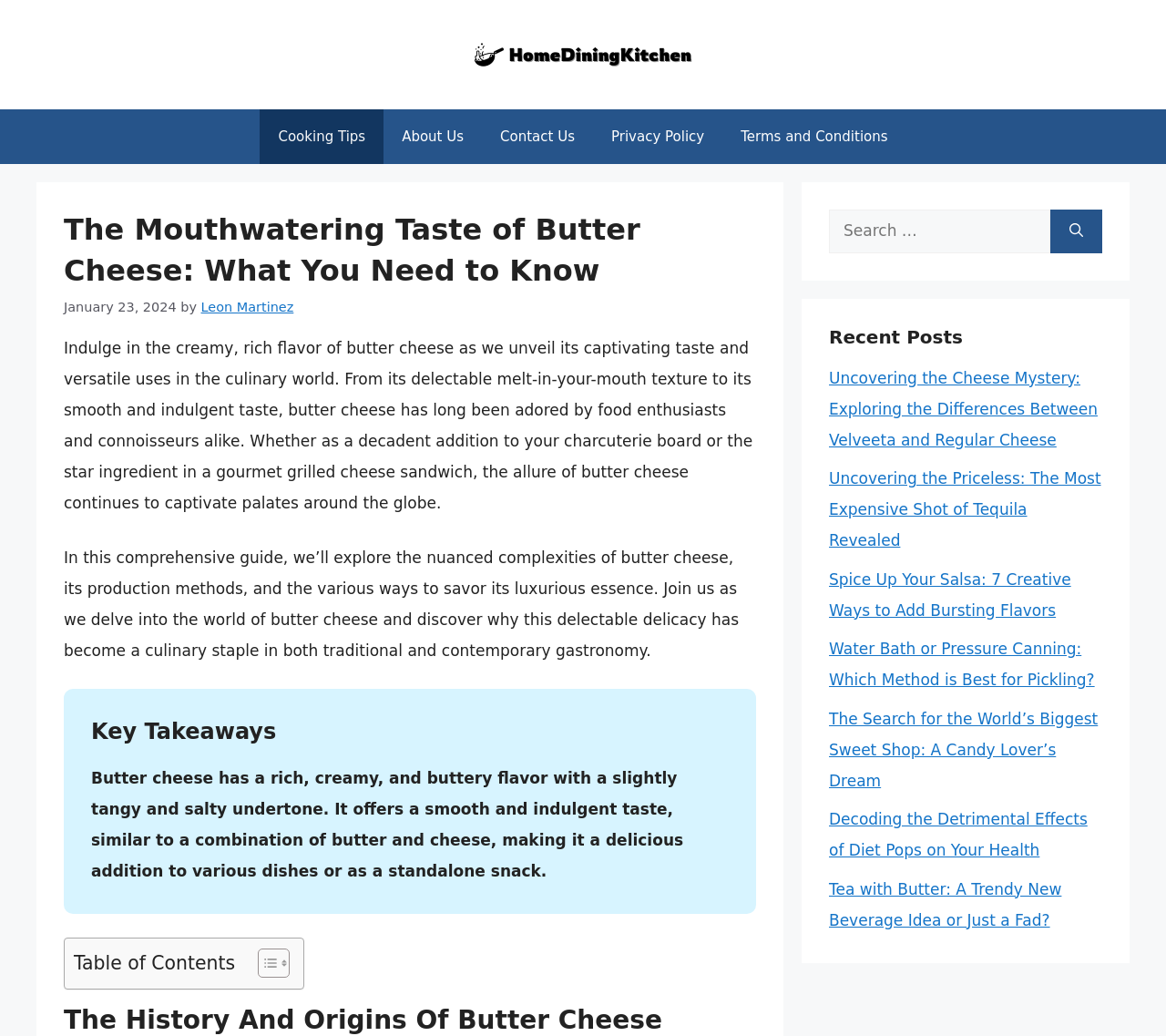Based on the visual content of the image, answer the question thoroughly: What is the purpose of the search box?

The search box is located in the complementary section of the webpage and has a label 'Search for:', indicating that its purpose is to allow users to search for specific content within the website.